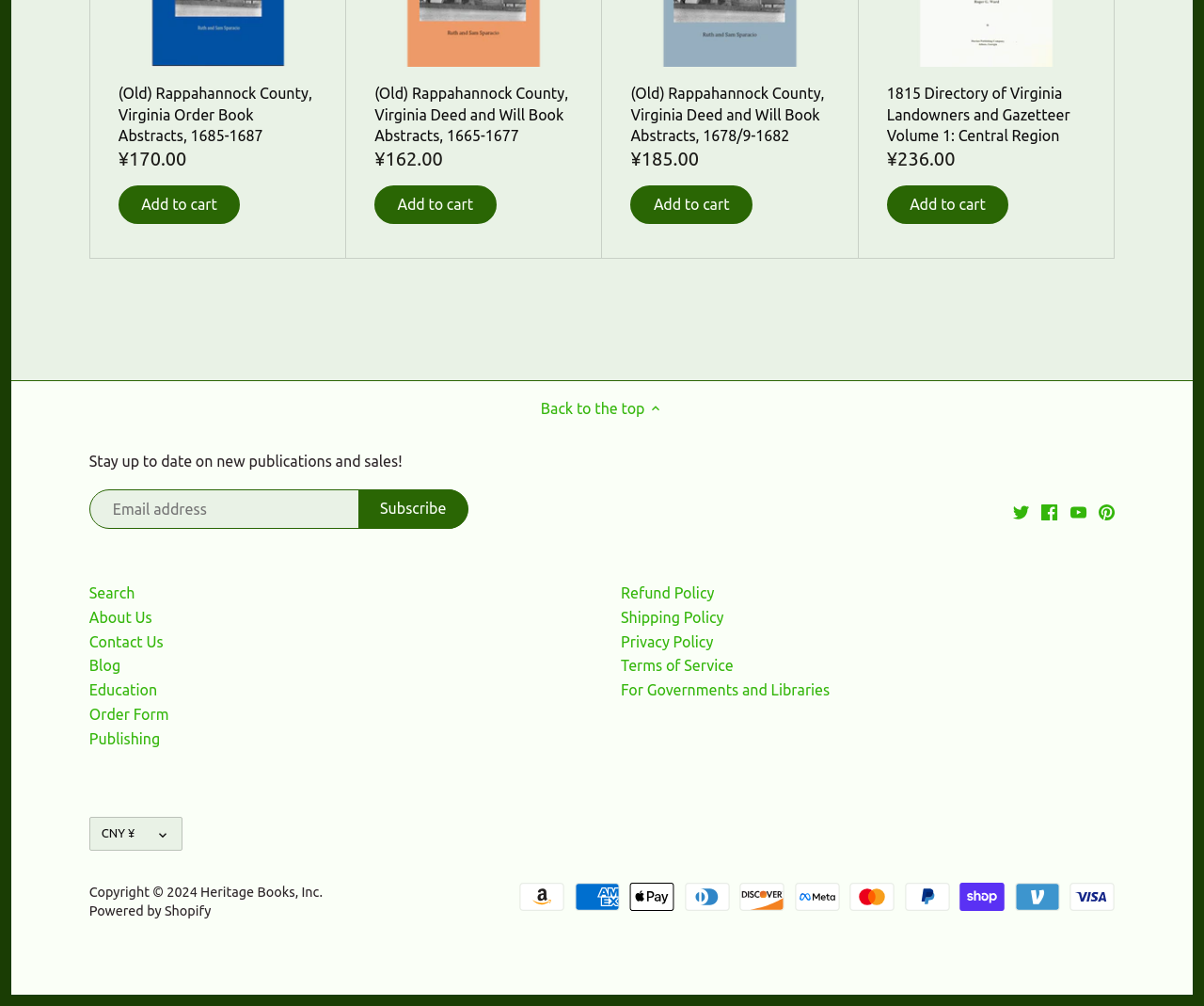Locate the bounding box coordinates of the area you need to click to fulfill this instruction: 'Select applicant title from the dropdown menu'. The coordinates must be in the form of four float numbers ranging from 0 to 1: [left, top, right, bottom].

None